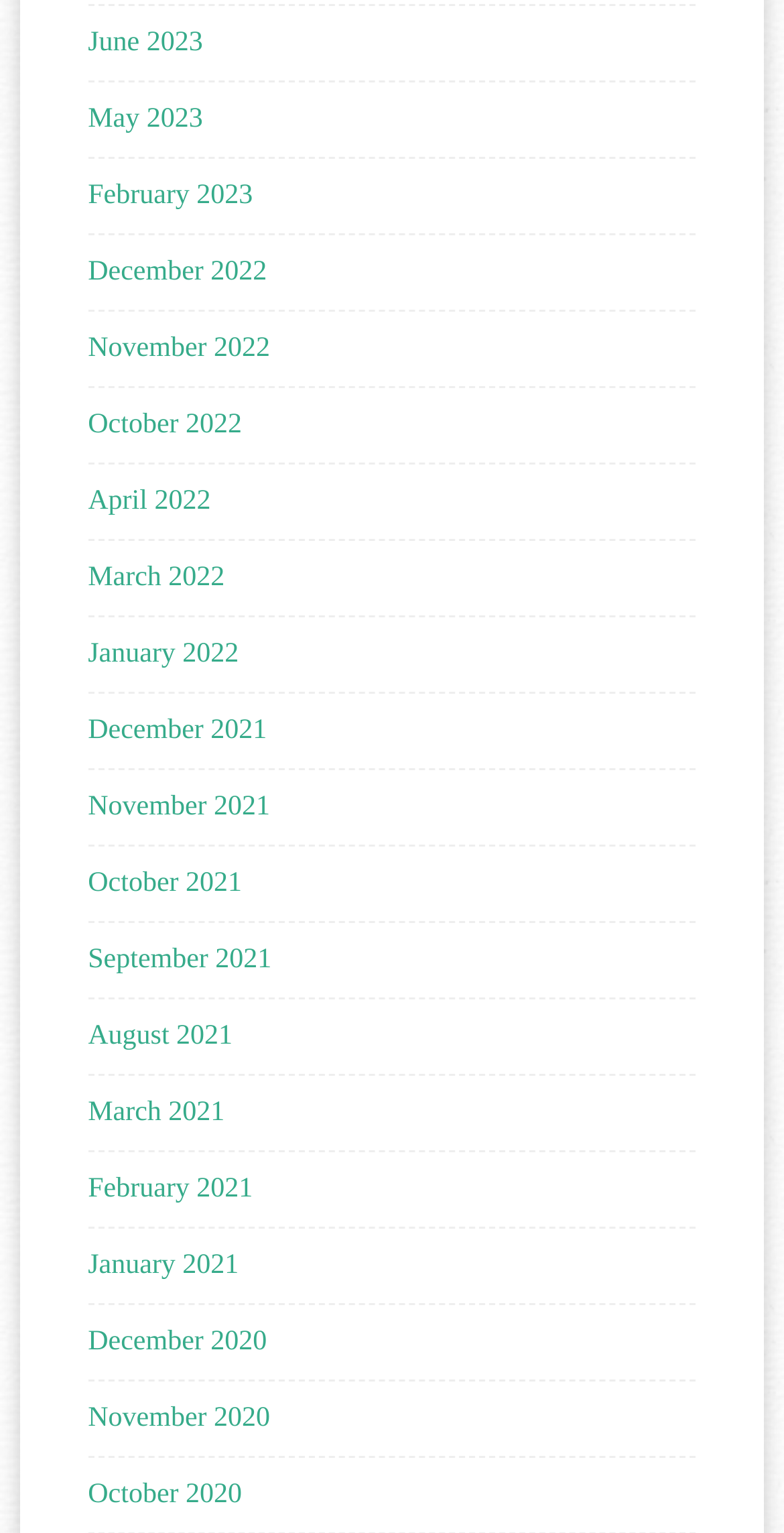Please identify the bounding box coordinates of the element on the webpage that should be clicked to follow this instruction: "view June 2023". The bounding box coordinates should be given as four float numbers between 0 and 1, formatted as [left, top, right, bottom].

[0.112, 0.019, 0.259, 0.039]